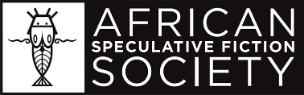What is the background color of the logo? From the image, respond with a single word or brief phrase.

black